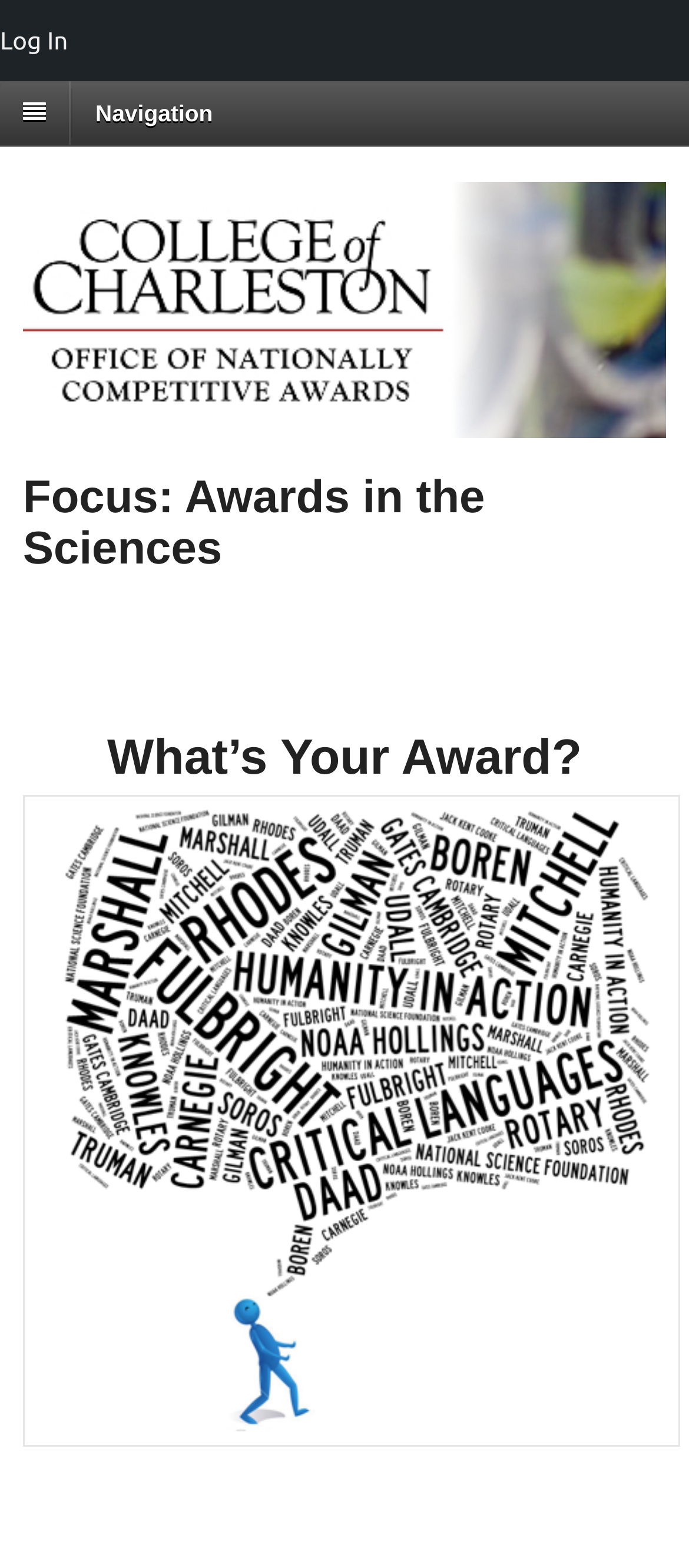What is the purpose of the 'Log In' link?
Using the information from the image, give a concise answer in one word or a short phrase.

To log in